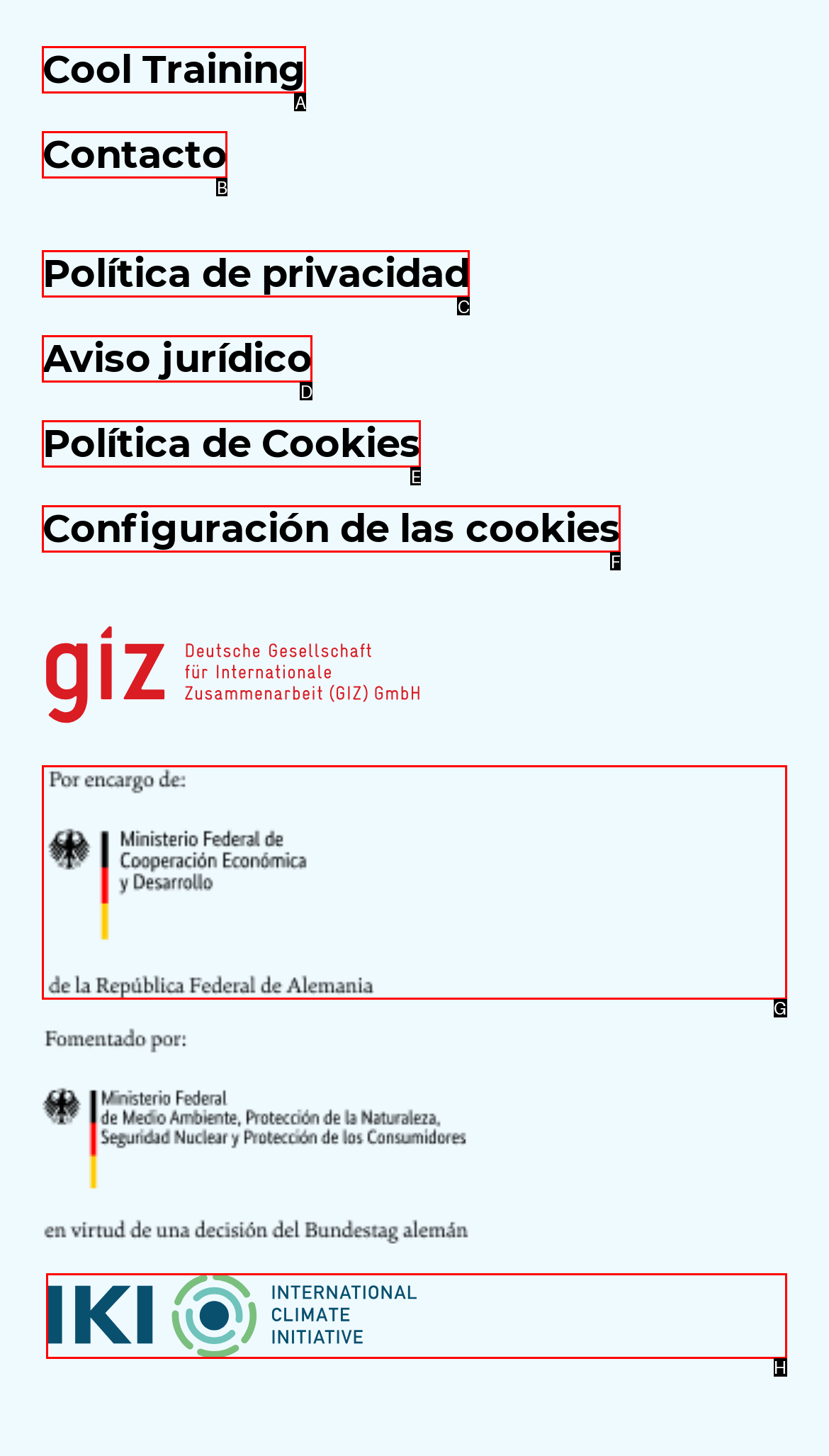Choose the HTML element to click for this instruction: Click on Cool Training Answer with the letter of the correct choice from the given options.

A